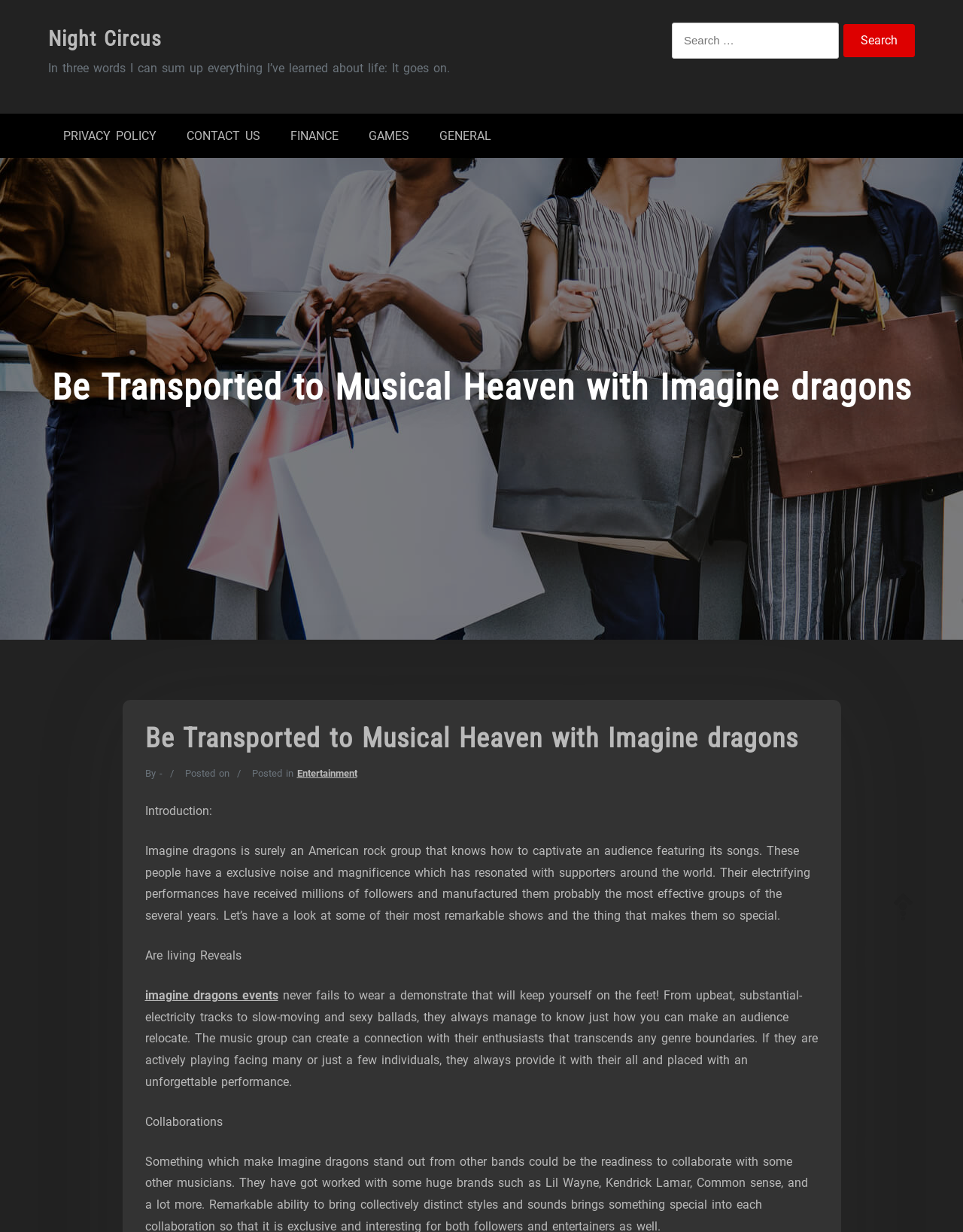Analyze the image and answer the question with as much detail as possible: 
What is the tone of the webpage's content?

The tone of the webpage's content is informative, as it provides information about Imagine Dragons, their music, and their performances, without expressing a personal opinion or emotion.